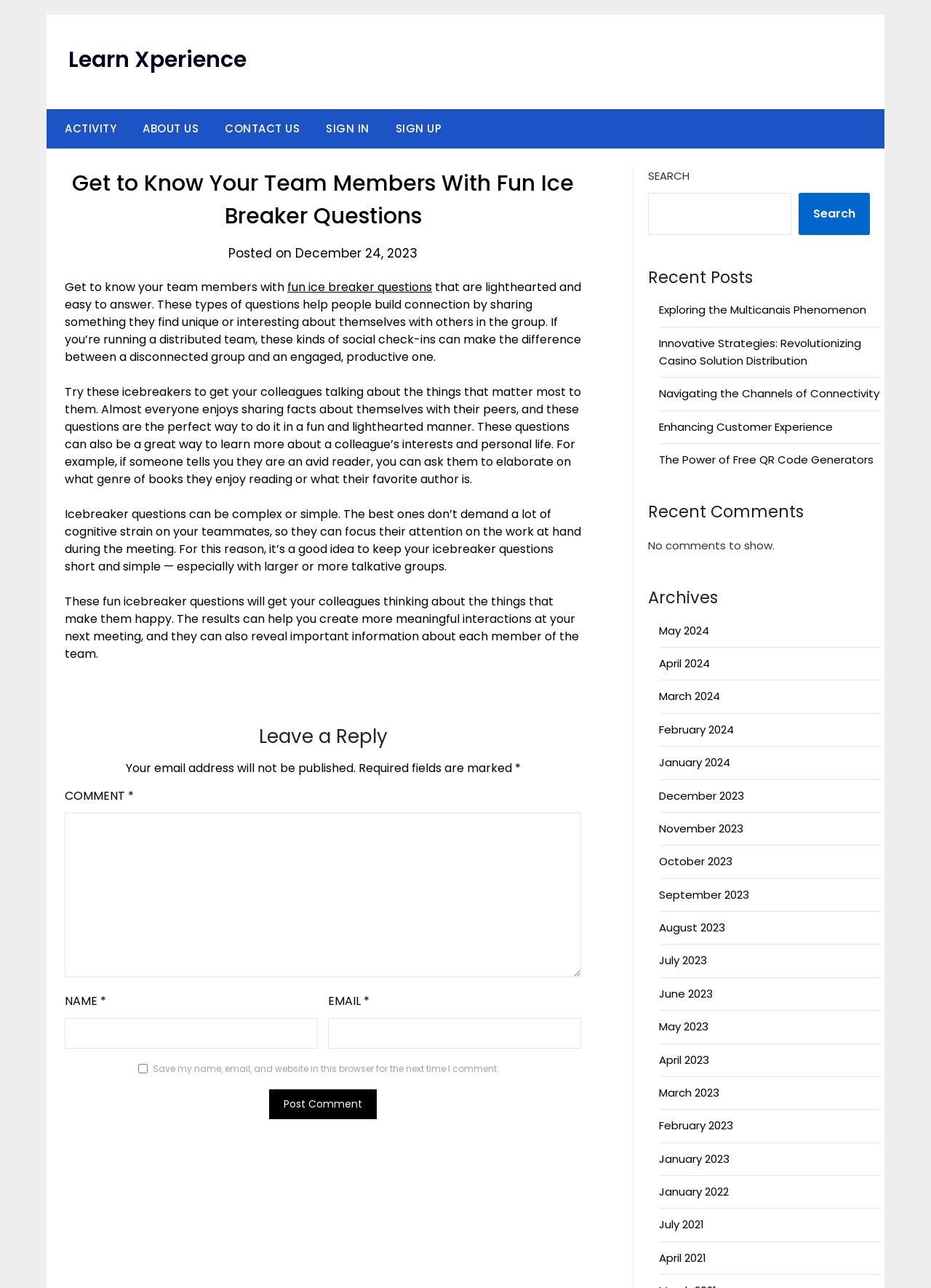Give a detailed account of the webpage.

This webpage is about getting to know team members with fun ice breaker questions. At the top, there are six links: "Learn Xperience", "ACTIVITY", "ABOUT US", "CONTACT US", "SIGN IN", and "SIGN UP", aligned horizontally. Below these links, there is a main section that takes up most of the page. 

In the main section, there is a header that reads "Get to Know Your Team Members With Fun Ice Breaker Questions". Below the header, there is a subheading "Posted on December 24, 2023". The main content of the page is divided into four paragraphs that discuss the importance of ice breaker questions in building connections among team members. 

On the right side of the page, there is a search bar with a "SEARCH" label and a button to initiate the search. Below the search bar, there are three sections: "Recent Posts", "Recent Comments", and "Archives". The "Recent Posts" section lists five links to recent articles, while the "Recent Comments" section indicates that there are no comments to show. The "Archives" section lists 15 links to monthly archives, ranging from May 2024 to April 2021.

At the bottom of the main section, there is a comment form where users can leave a reply. The form includes fields for name, email, and comment, as well as a checkbox to save the user's information for future comments. There is also a "Post Comment" button to submit the form.